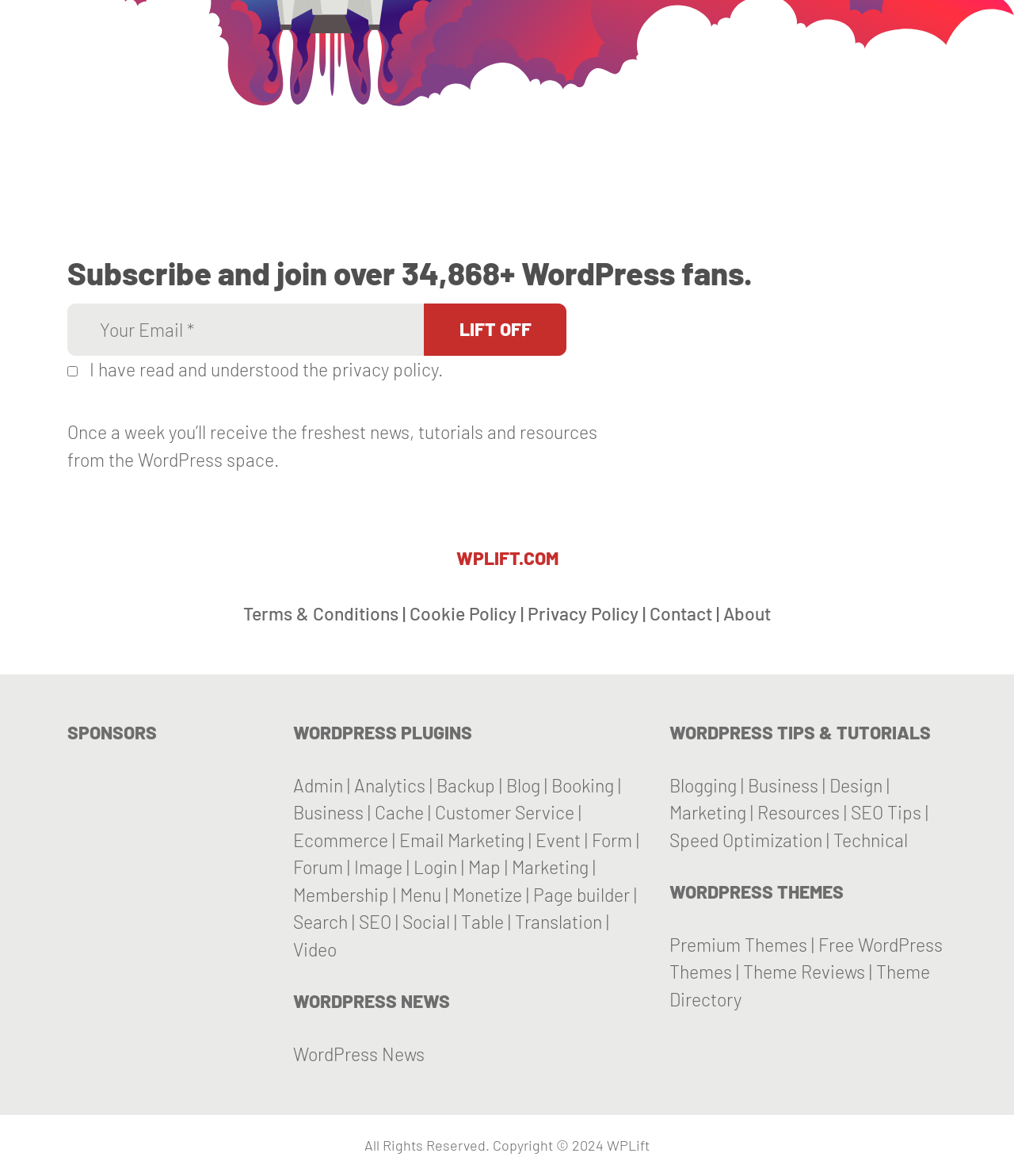Using the information shown in the image, answer the question with as much detail as possible: What is the theme of the links under 'WORDPRESS PLUGINS'?

The links under the 'WORDPRESS PLUGINS' heading are categorized by plugin type, such as 'Admin', 'Analytics', 'Backup', and so on, suggesting that they are related to WordPress plugins.